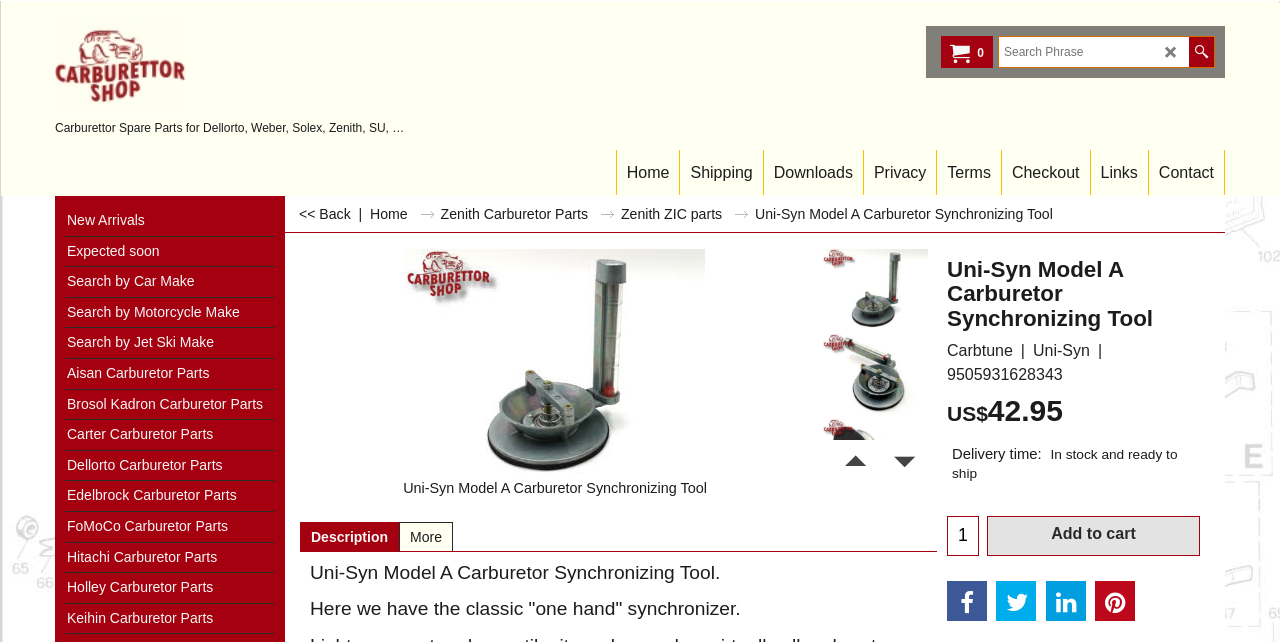What is the category of the carburettor spare parts? Observe the screenshot and provide a one-word or short phrase answer.

Dellorto, Weber, Solex, Zenith, SU, Pierburg, Mikuni